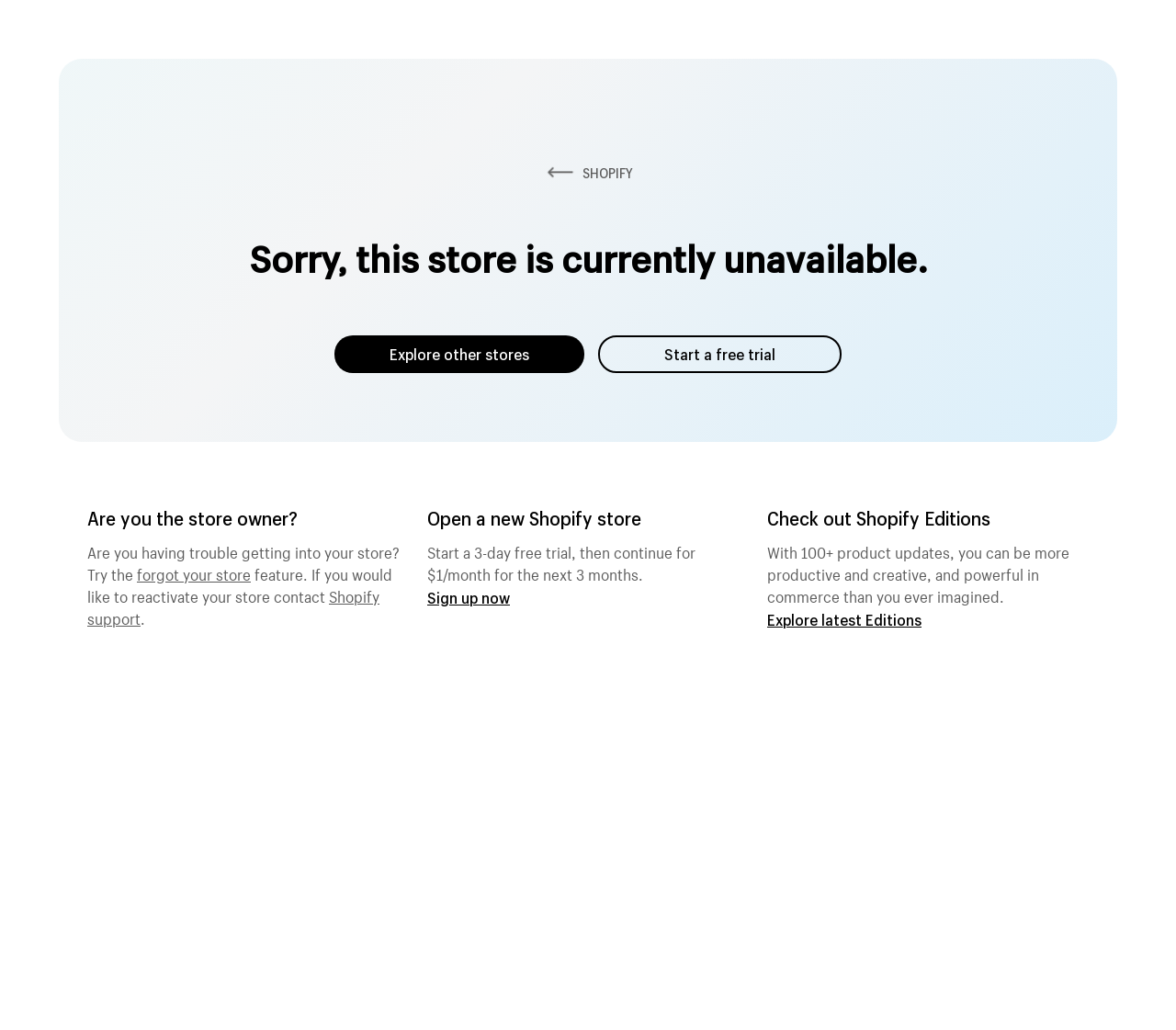What is the name of the ecommerce platform? Observe the screenshot and provide a one-word or short phrase answer.

Shopify